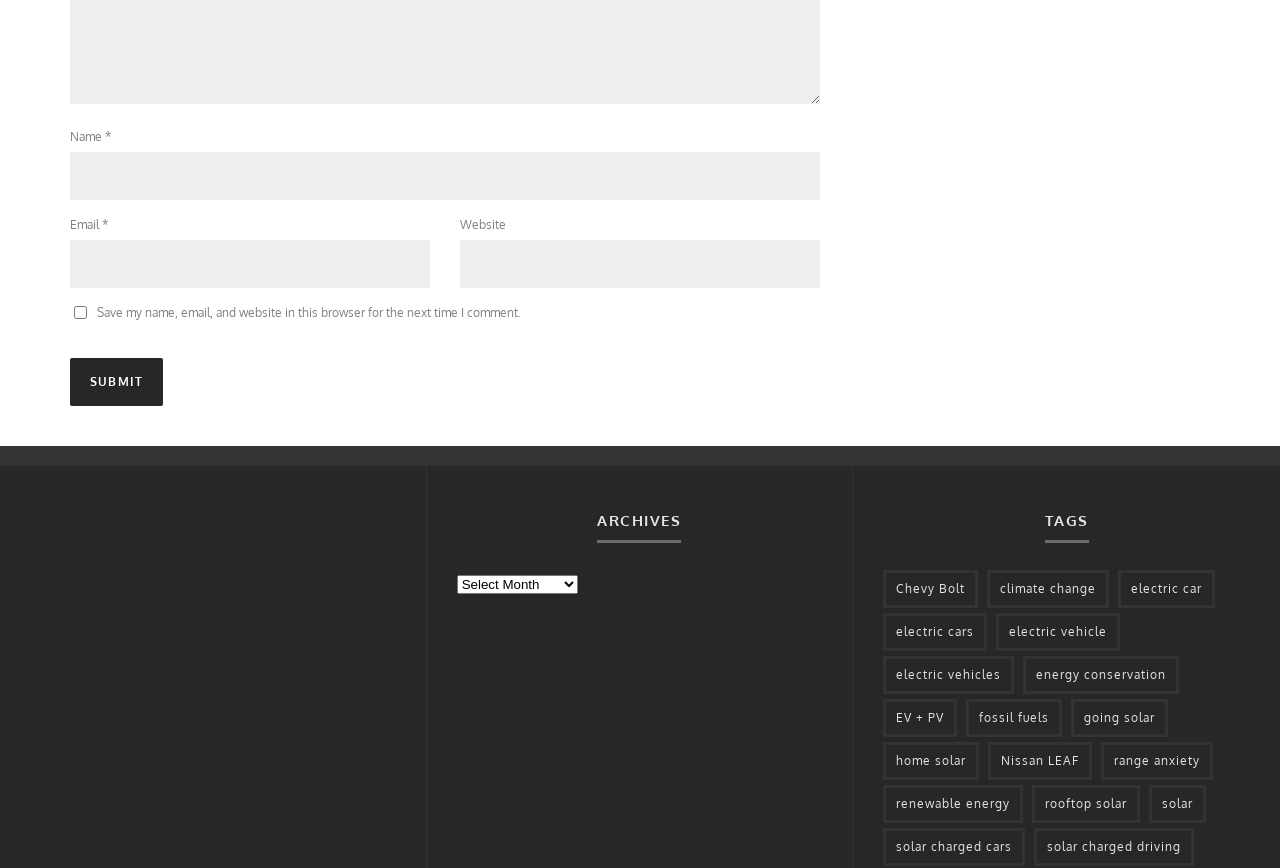Given the description of the UI element: "parent_node: Phone name="wpforms[fields][5]"", predict the bounding box coordinates in the form of [left, top, right, bottom], with each value being a float between 0 and 1.

None